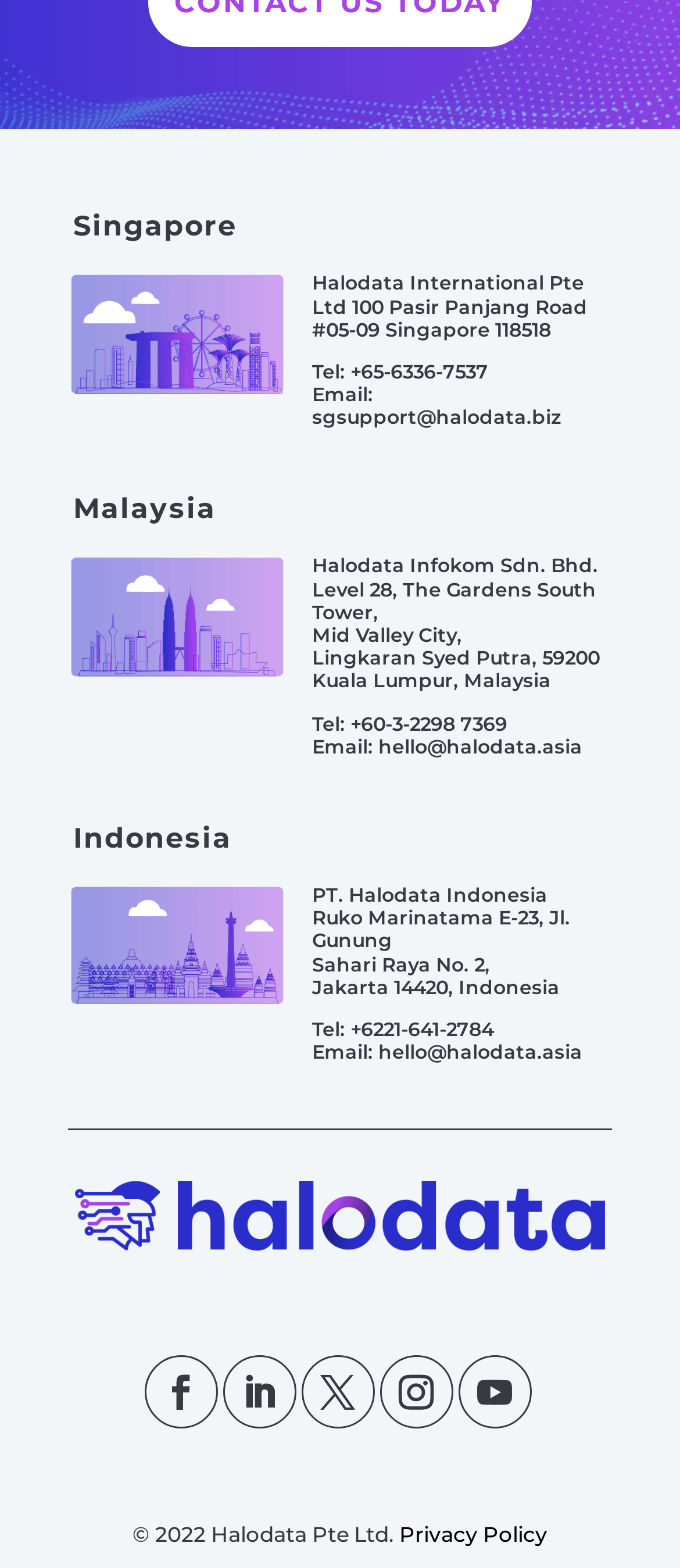Calculate the bounding box coordinates for the UI element based on the following description: "sgsupport@halodata.biz". Ensure the coordinates are four float numbers between 0 and 1, i.e., [left, top, right, bottom].

[0.459, 0.258, 0.826, 0.274]